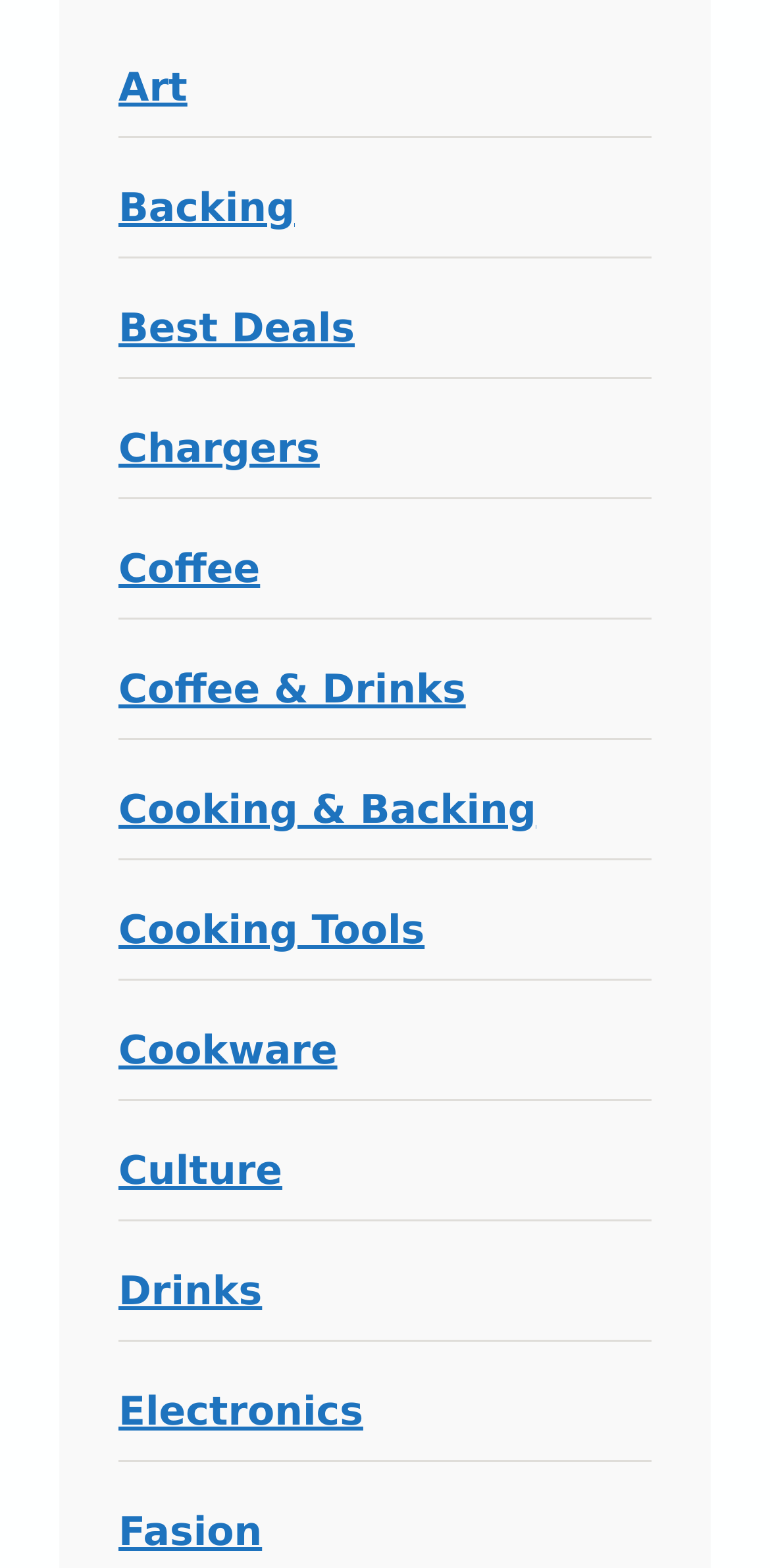What is the category located at the bottom of the webpage?
Answer the question based on the image using a single word or a brief phrase.

Fasion